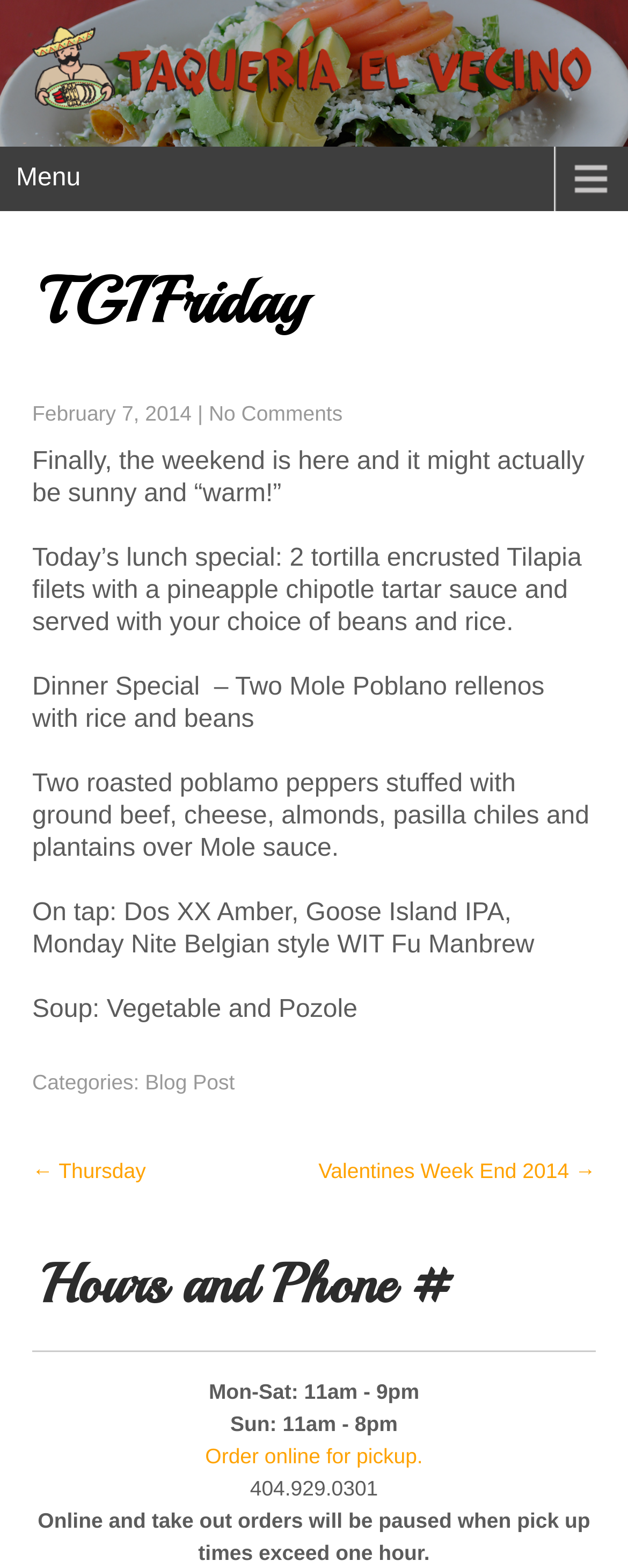Provide a one-word or one-phrase answer to the question:
What are the hours of operation on Sundays?

11am - 8pm